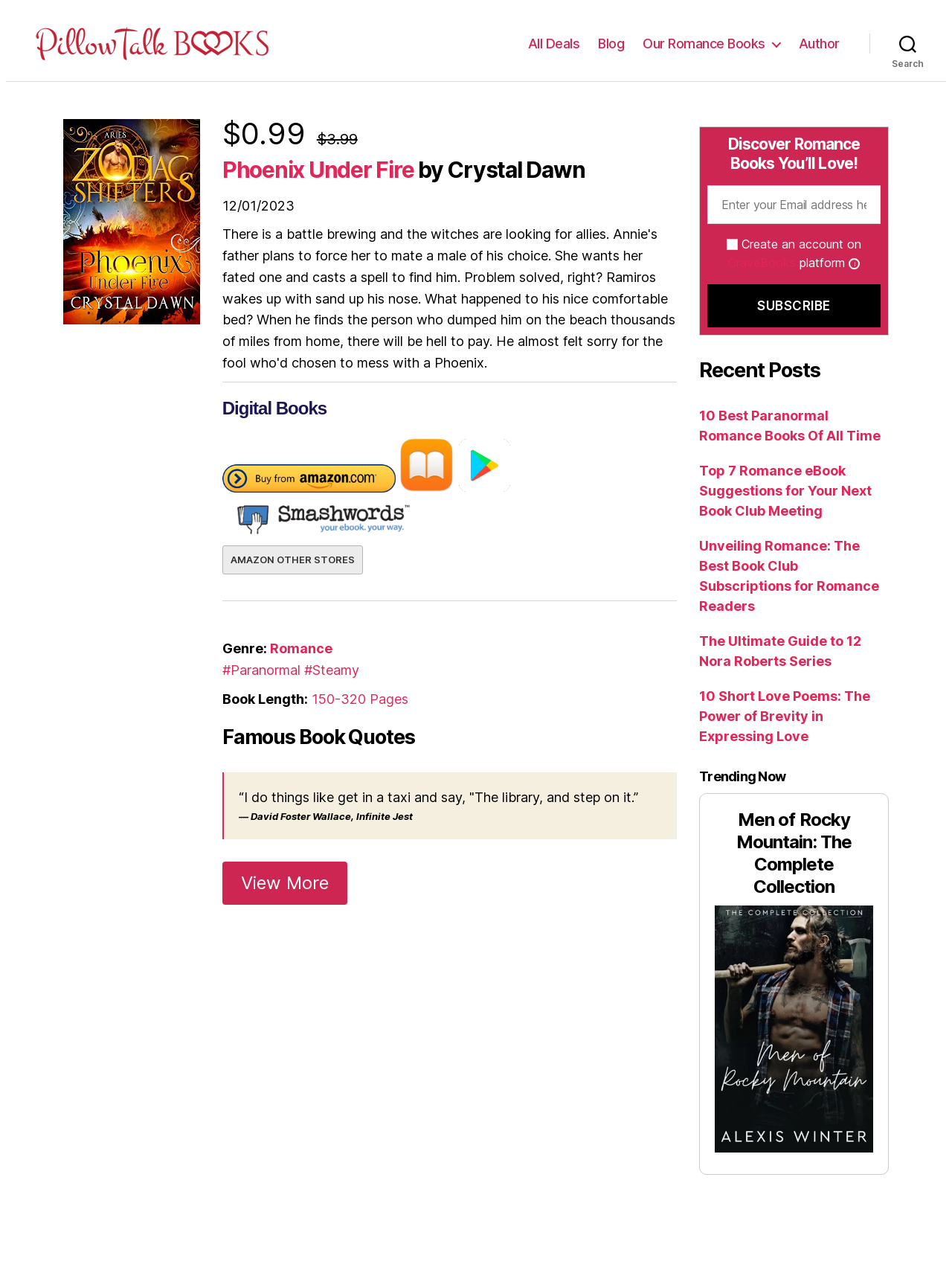What is the purpose of the 'Subscribe' button on the webpage?
Can you give a detailed and elaborate answer to the question?

The purpose of the 'Subscribe' button on the webpage can be inferred by looking at the surrounding text and the context in which it is used. The button is part of a section that talks about getting notified of book updates, participating in group giveaways, and downloading free books. Therefore, the purpose of the 'Subscribe' button is to allow users to subscribe to the CraveBooks platform and get notified of book updates.